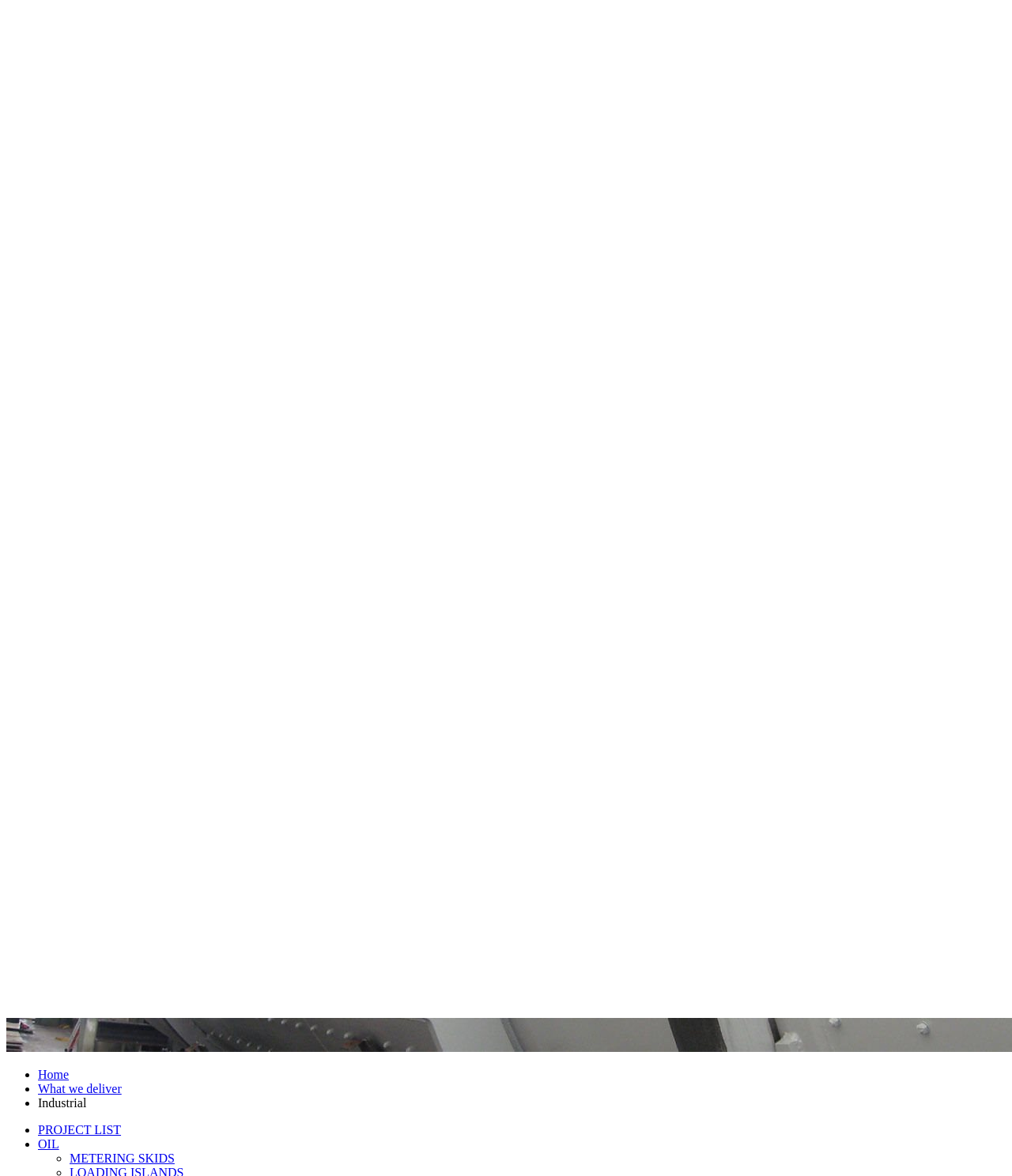Based on the element description: "PROJECT LIST", identify the bounding box coordinates for this UI element. The coordinates must be four float numbers between 0 and 1, listed as [left, top, right, bottom].

[0.038, 0.955, 0.12, 0.966]